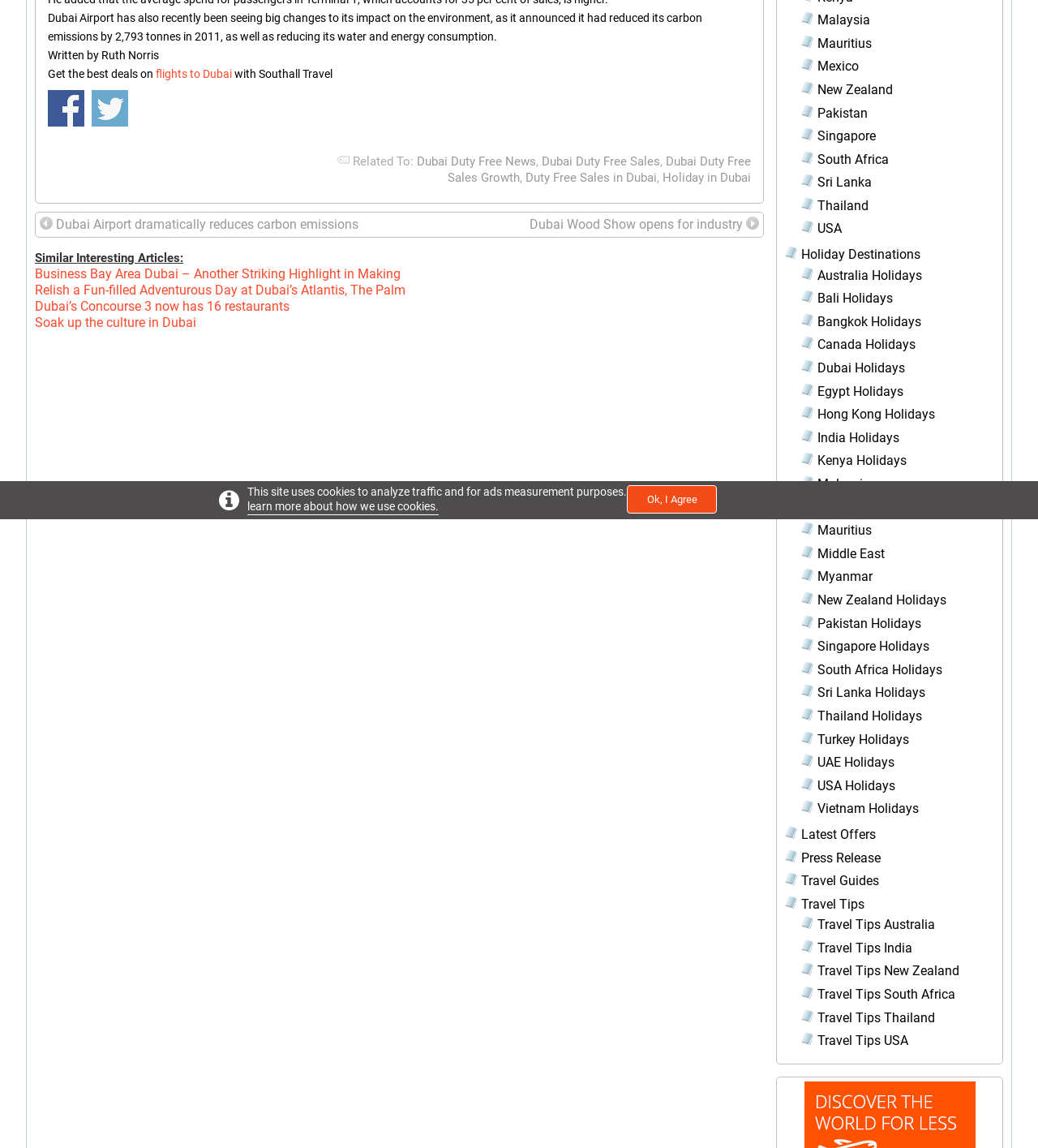Bounding box coordinates should be provided in the format (top-left x, top-left y, bottom-right x, bottom-right y) with all values between 0 and 1. Identify the bounding box for this UI element: Dubai Duty Free Sales Growth

[0.431, 0.135, 0.723, 0.161]